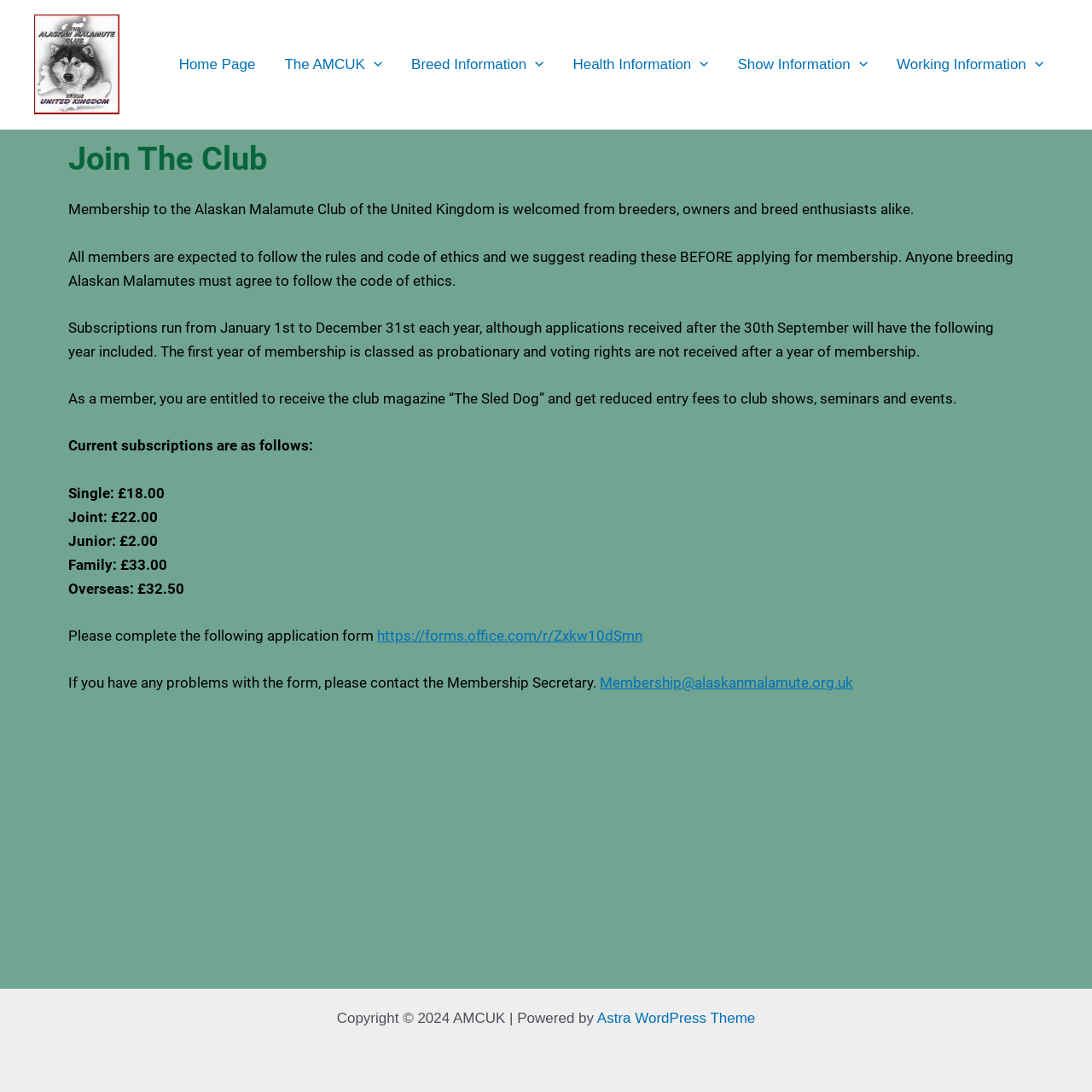Provide the bounding box coordinates of the area you need to click to execute the following instruction: "Click the 'Home Page' link".

[0.151, 0.028, 0.247, 0.09]